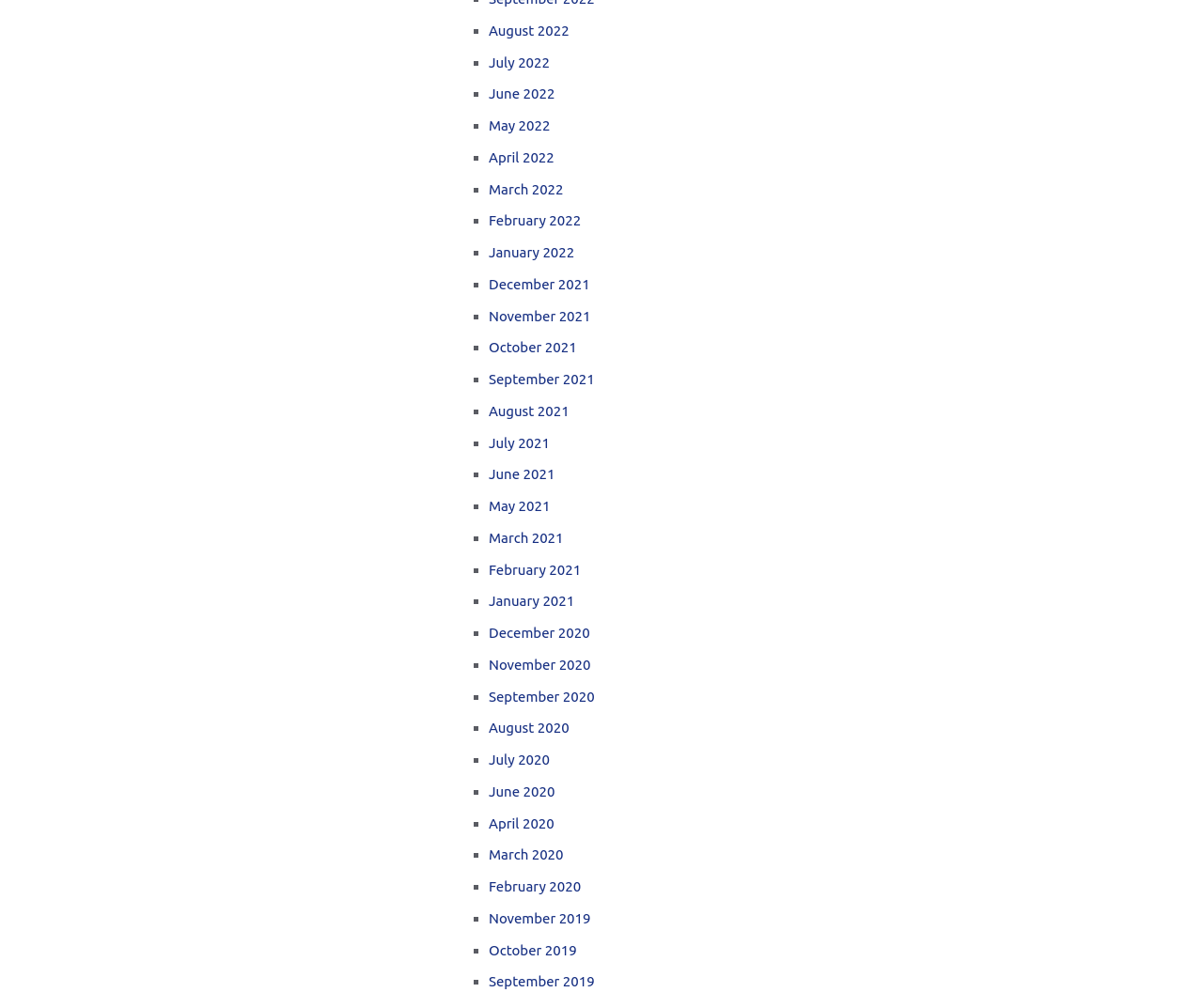Analyze the image and give a detailed response to the question:
What is the position of the link 'June 2021'?

I looked at the list of links on the webpage and found that the link 'June 2021' is located in the middle of the list, approximately halfway between the top and bottom of the list.